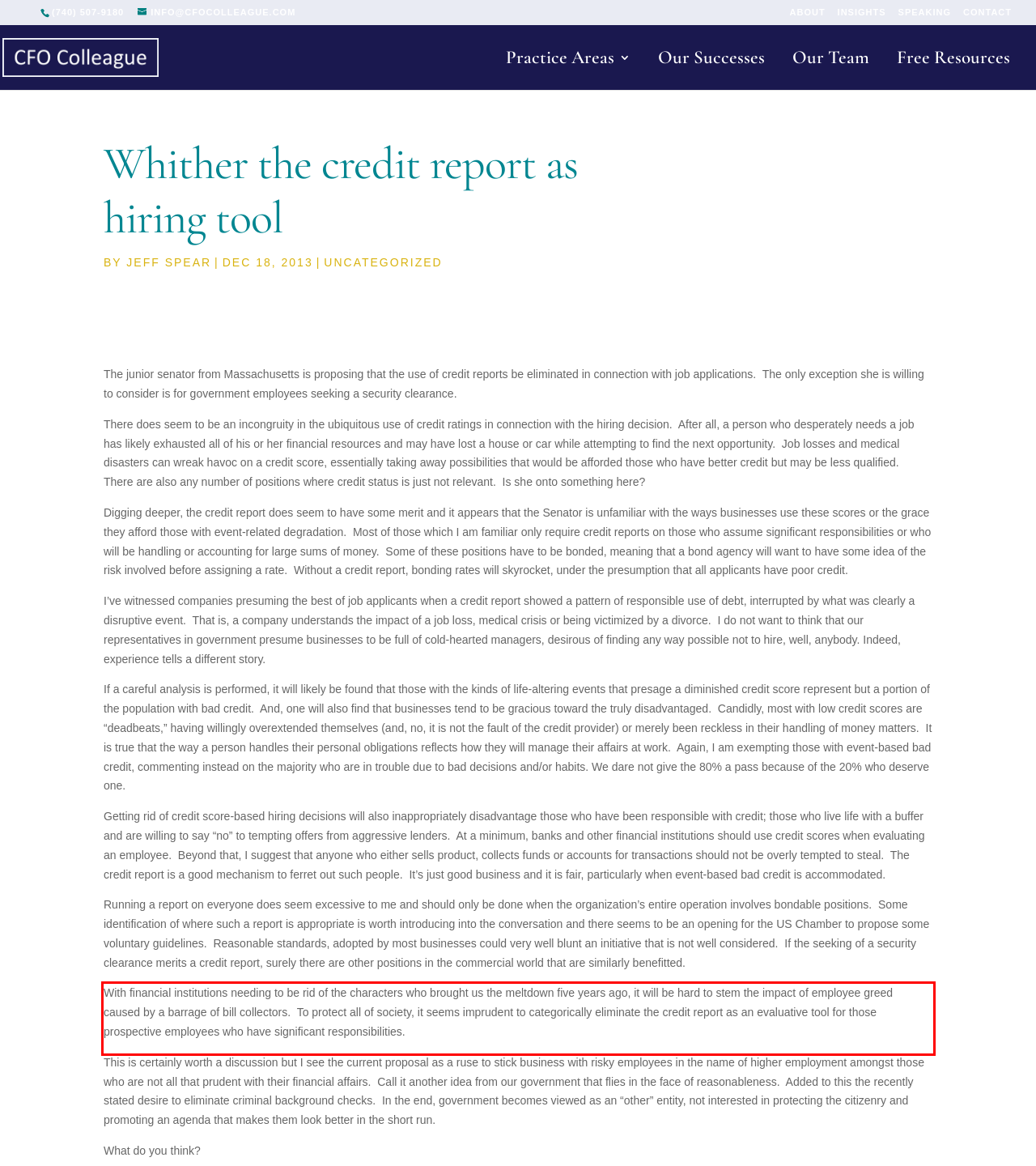Look at the webpage screenshot and recognize the text inside the red bounding box.

With financial institutions needing to be rid of the characters who brought us the meltdown five years ago, it will be hard to stem the impact of employee greed caused by a barrage of bill collectors. To protect all of society, it seems imprudent to categorically eliminate the credit report as an evaluative tool for those prospective employees who have significant responsibilities.